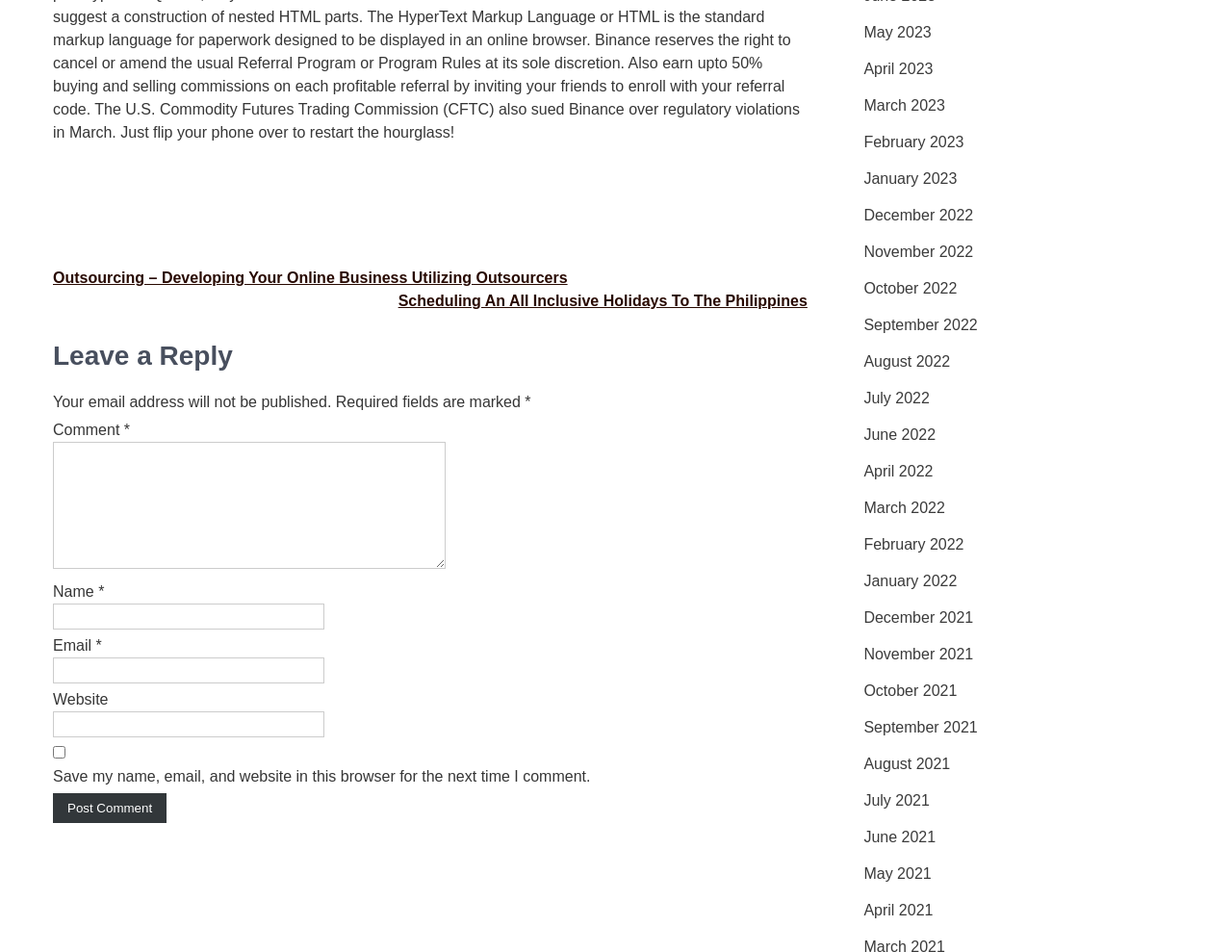What is the label of the first textbox?
Please provide a single word or phrase in response based on the screenshot.

Comment